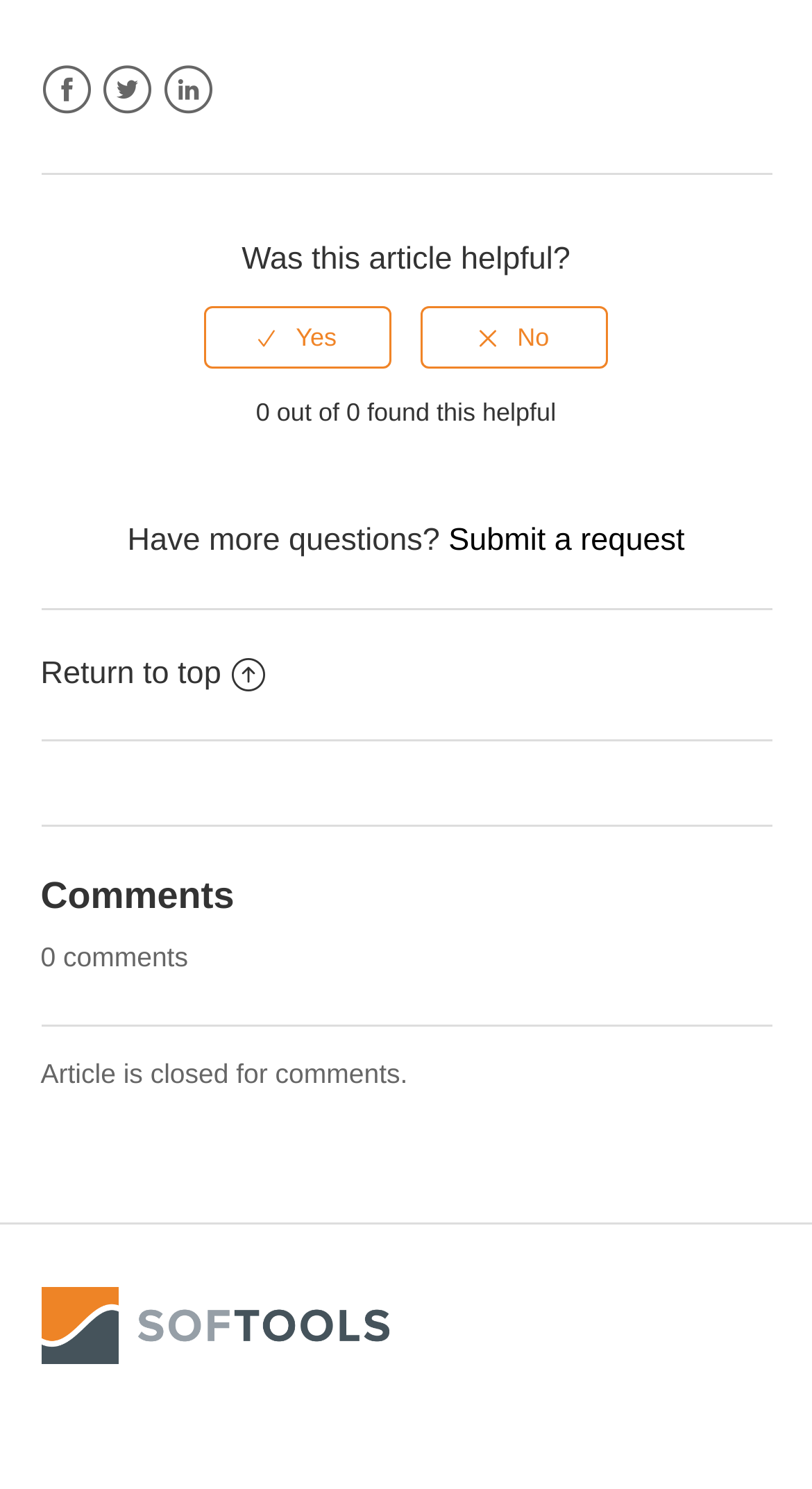Provide the bounding box coordinates of the area you need to click to execute the following instruction: "Submit a request".

[0.552, 0.351, 0.843, 0.375]